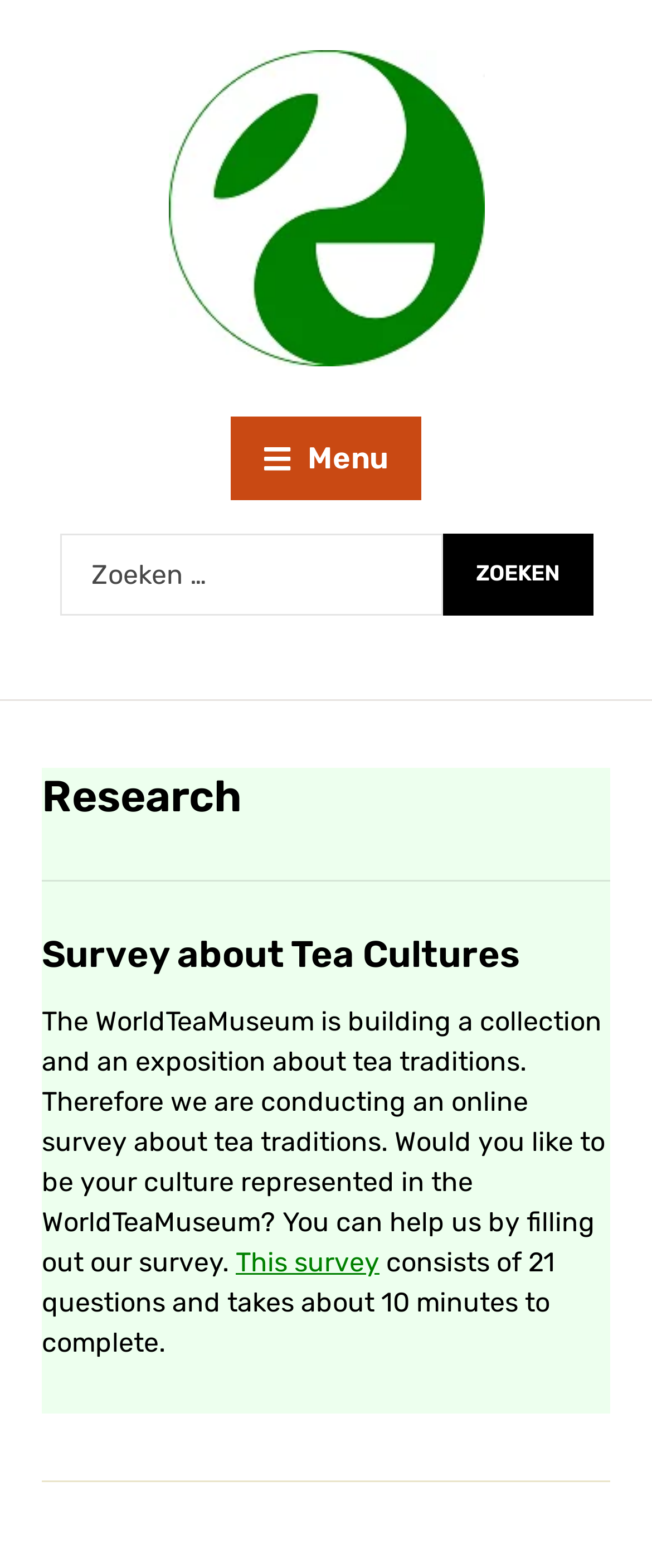Using the format (top-left x, top-left y, bottom-right x, bottom-right y), and given the element description, identify the bounding box coordinates within the screenshot: Menu Menu

[0.354, 0.266, 0.646, 0.319]